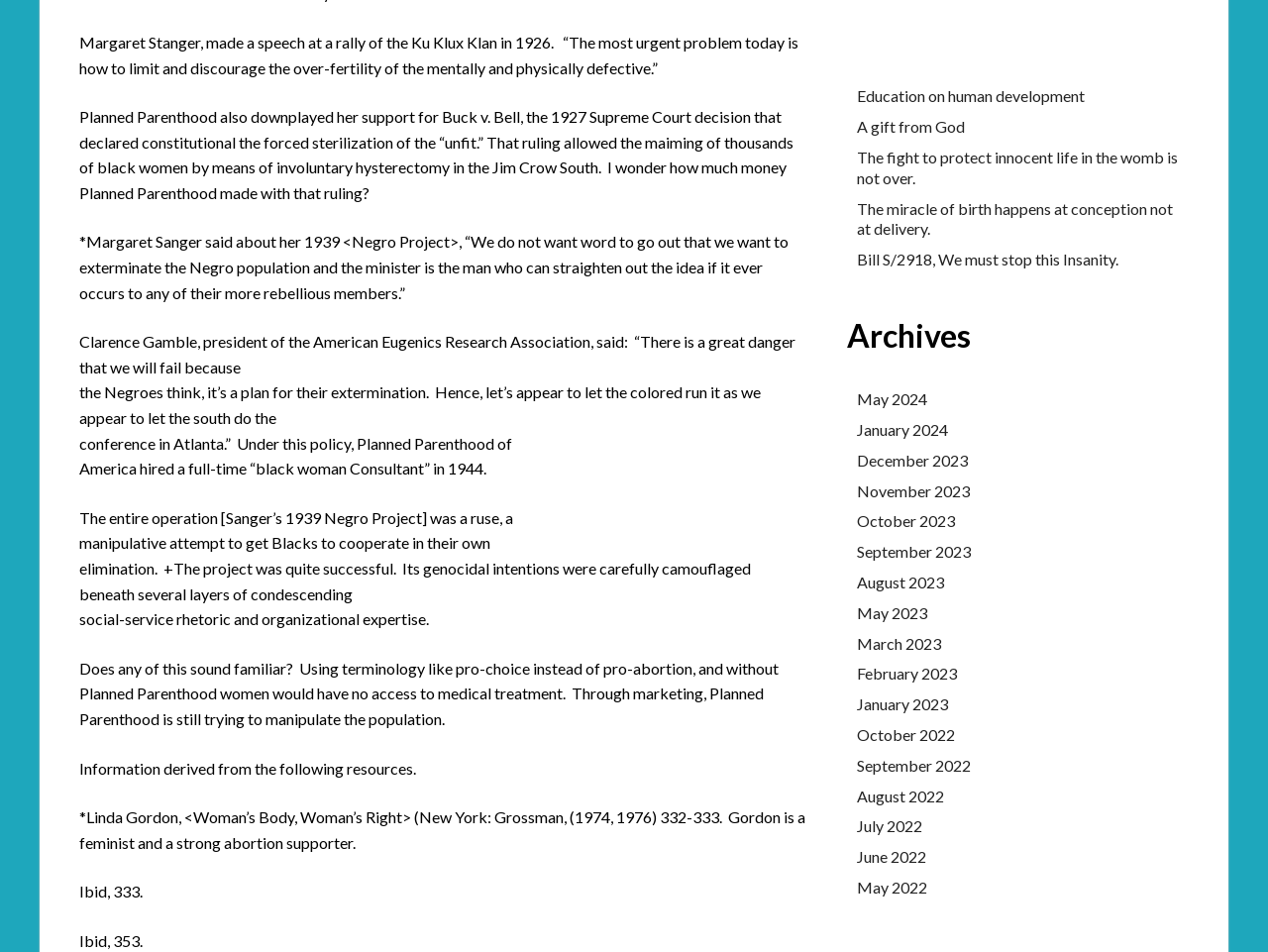Determine the bounding box coordinates in the format (top-left x, top-left y, bottom-right x, bottom-right y). Ensure all values are floating point numbers between 0 and 1. Identify the bounding box of the UI element described by: May 2023

[0.676, 0.634, 0.731, 0.653]